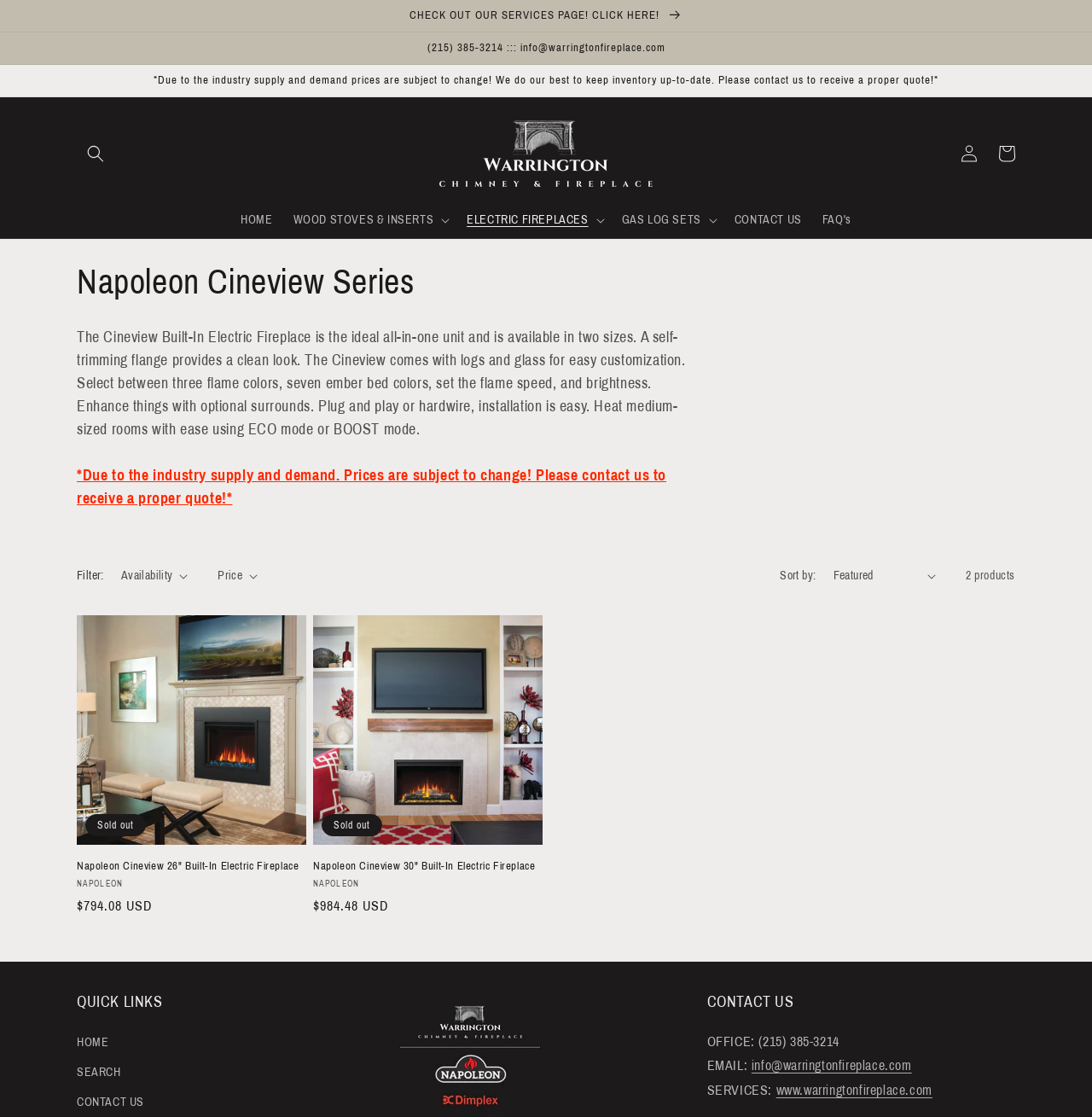Find the bounding box coordinates of the clickable area required to complete the following action: "View Warrington Chimney and Fireplace homepage".

[0.396, 0.102, 0.604, 0.173]